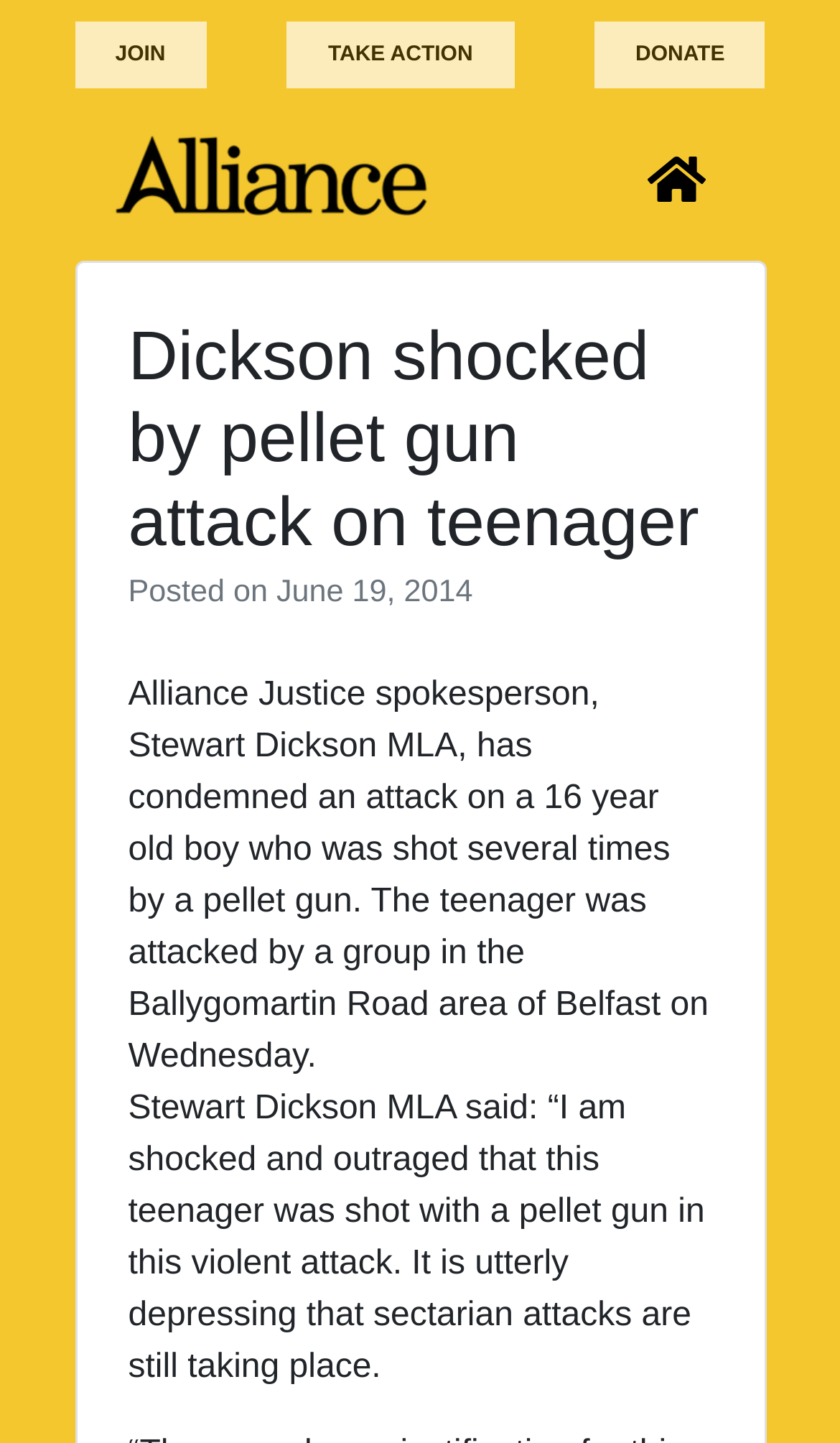Using the information in the image, could you please answer the following question in detail:
What is the location of the pellet gun attack?

The location of the pellet gun attack is mentioned in the webpage as 'the Ballygomartin Road area of Belfast'. This information is located in the header section of the webpage with a bounding box coordinate of [0.153, 0.469, 0.844, 0.745].